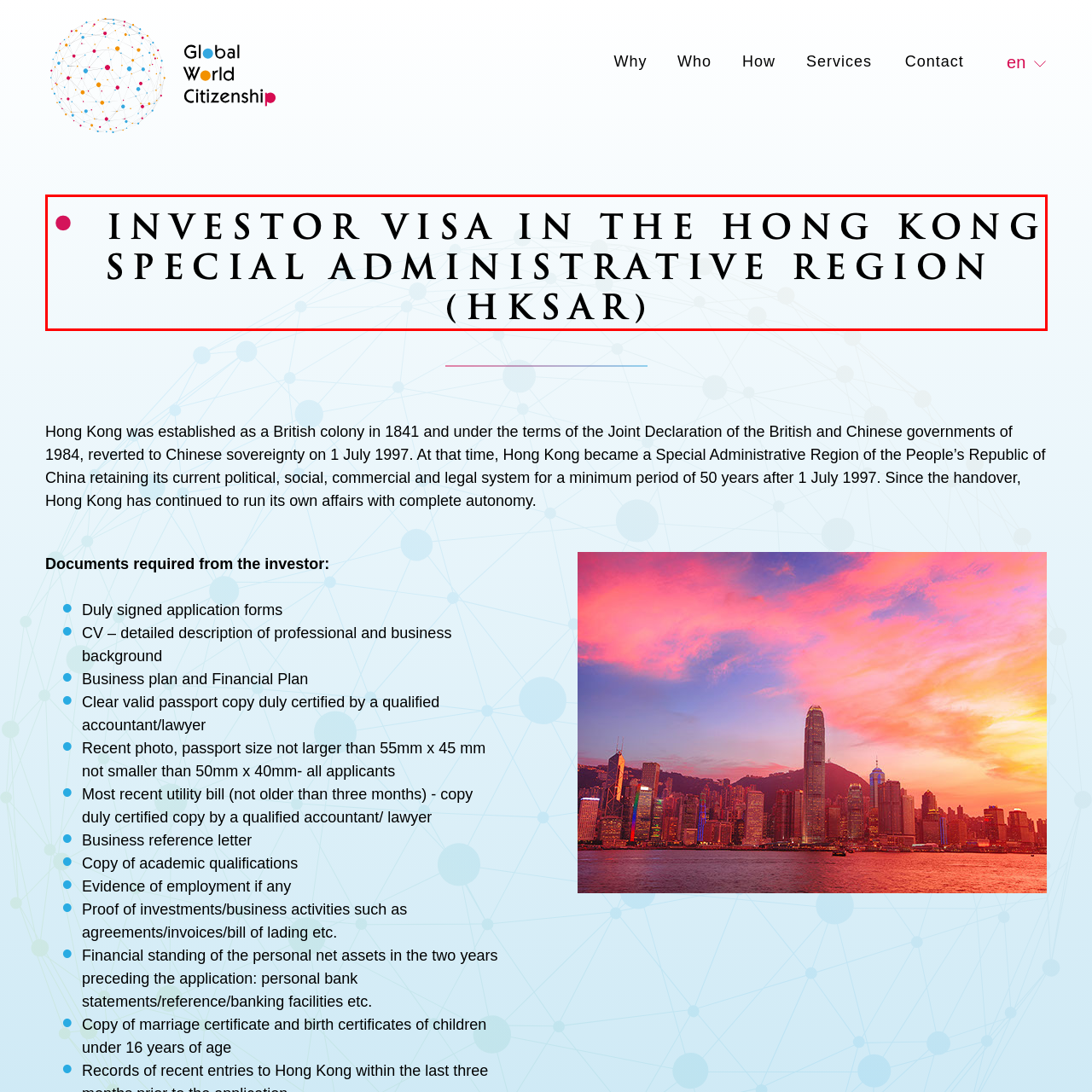Craft an in-depth description of the visual elements captured within the red box.

The image prominently features the title "INVESTOR VISA IN THE HONG KONG SPECIAL ADMINISTRATIVE REGION (HKSAR)" in bold, uppercase lettering, set against a light background that suggests a professional and informative context. This title likely serves to inform viewers about the specifics of obtaining an investor visa in Hong Kong, reflecting the region's status and governance. The design exudes clarity and authority, making it suitable for official documentation or web declarations pertaining to immigration services. The presence of subtle graphical elements in the background enhances its visual appeal while maintaining focus on the text.